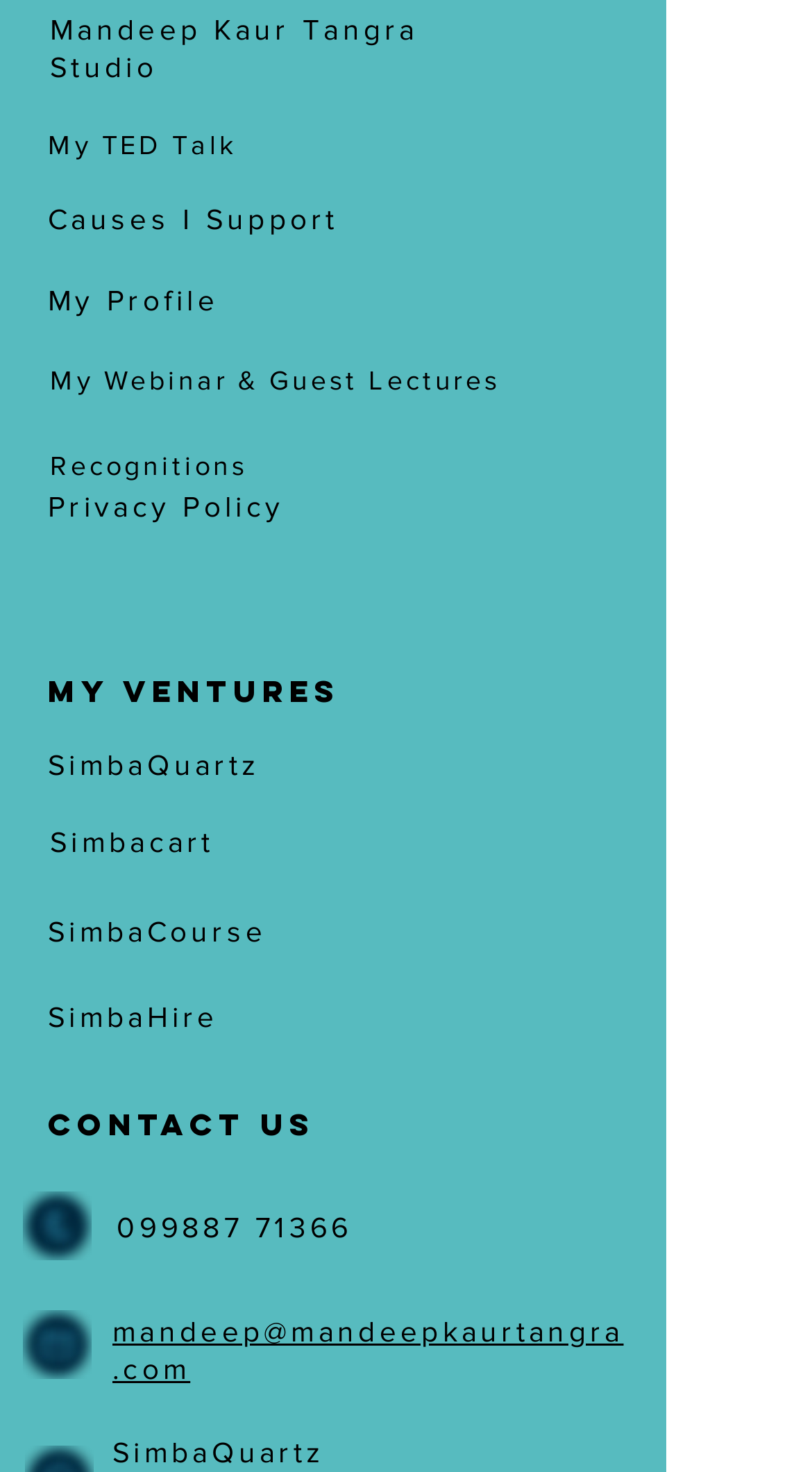Using a single word or phrase, answer the following question: 
How many ventures are listed on the webpage?

4